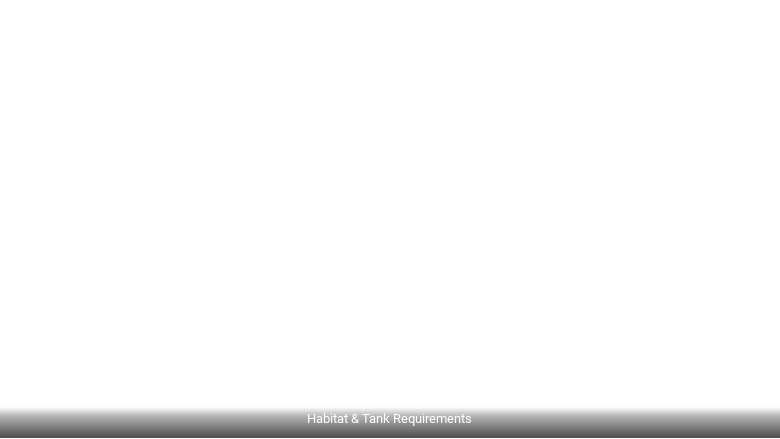Offer an in-depth description of the image.

This image titled "Habitat & Tank Requirements" serves as an informative header for a section dedicated to the environmental and care specifications necessary for maintaining aquatic species. The design is minimalistic, emphasizing the title, which captures critical information about the ideal conditions required for fish habitats, including tank size, water parameters, and tank setup. Essential insights into natural habitats, such as flowing rivers, lakes, and specific substrate needs, are likely included in the subsequent text. This section aims to guide fish enthusiasts and aquarists in creating suitable environments for their aquatic pets, ensuring their health and well-being.